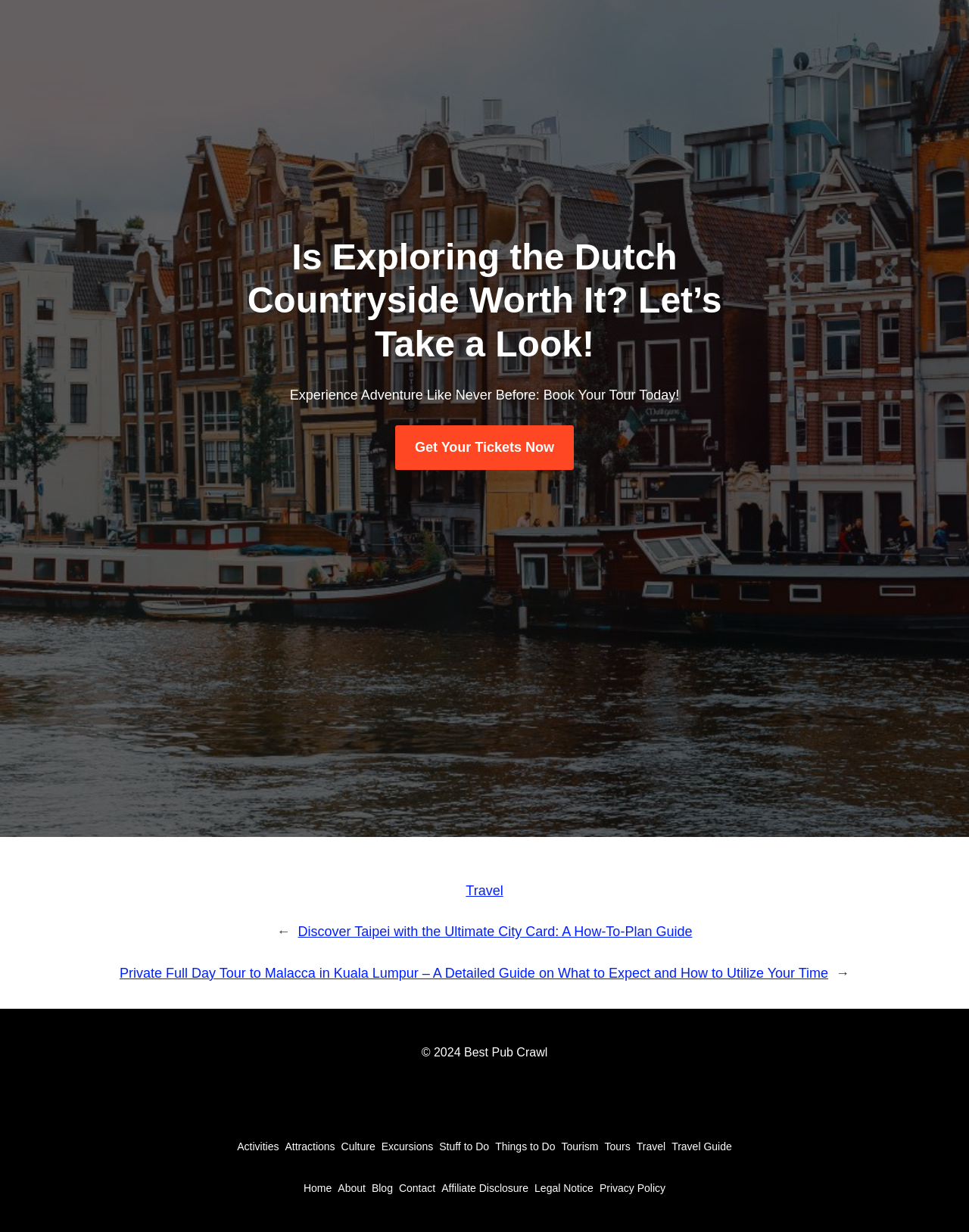Please specify the bounding box coordinates of the clickable section necessary to execute the following command: "Explore 'Travel' section".

[0.481, 0.717, 0.519, 0.729]